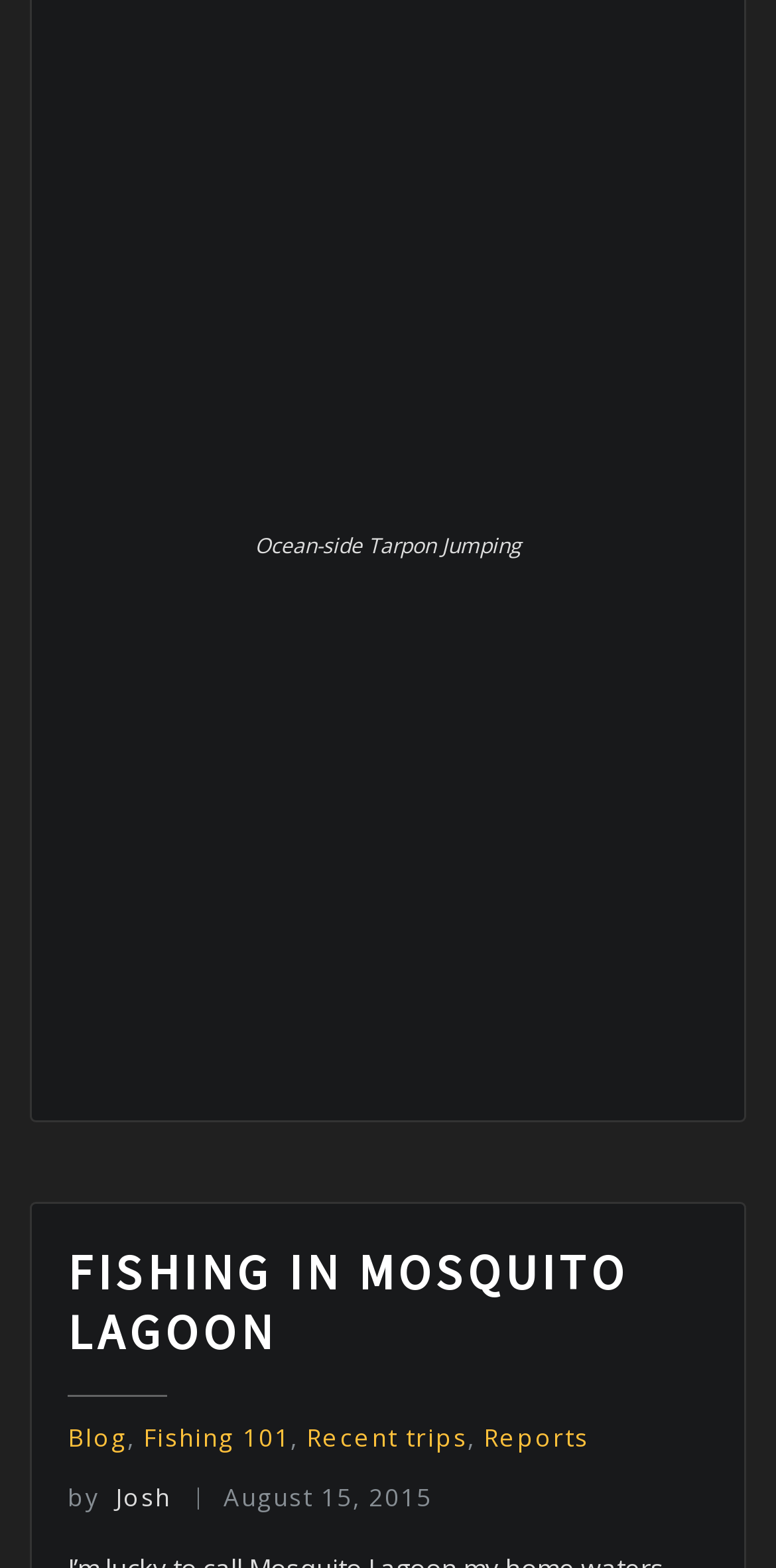What type of fishing is being discussed?
Use the image to answer the question with a single word or phrase.

Fly fishing